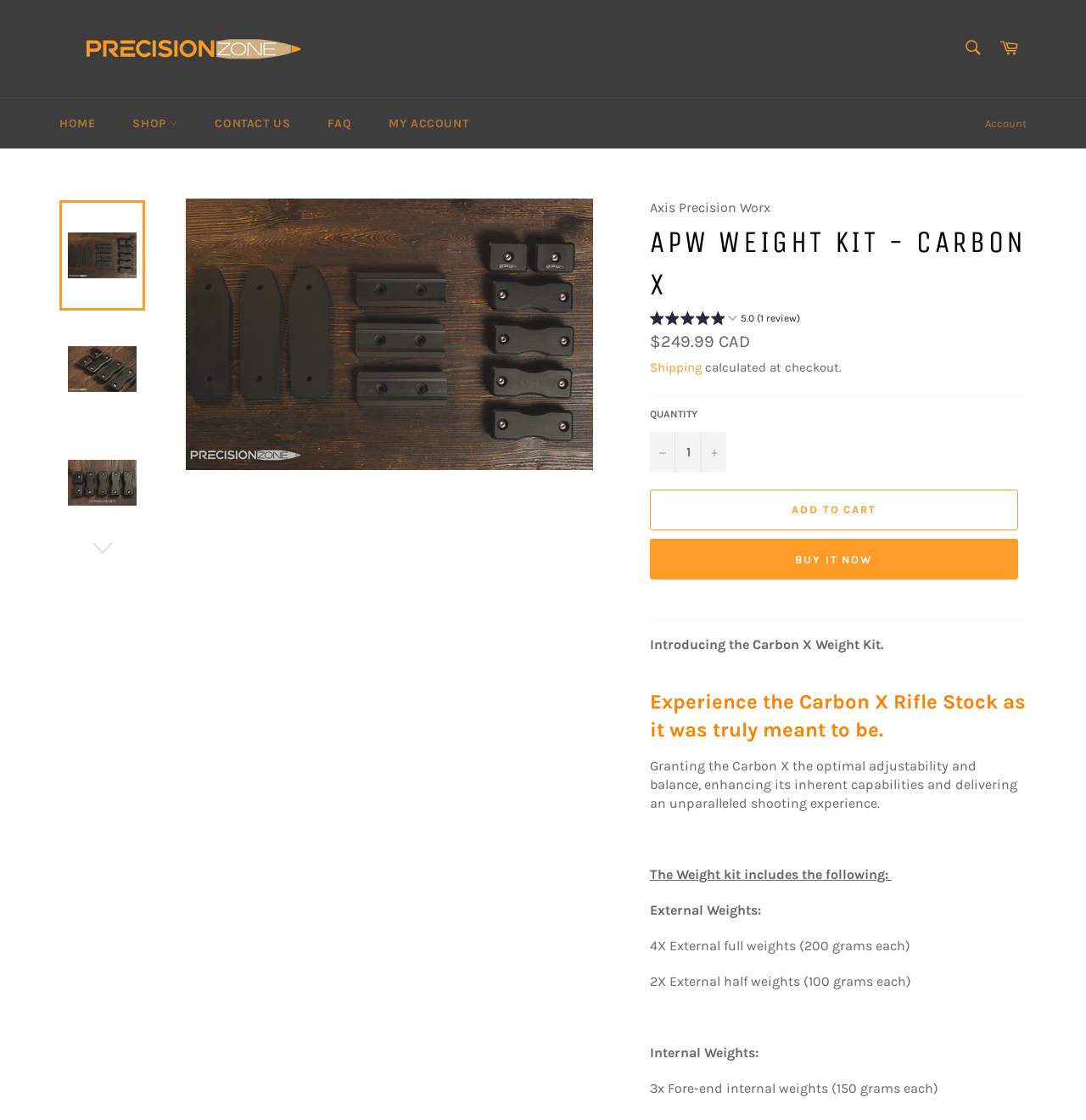Determine the main headline from the webpage and extract its text.

APW WEIGHT KIT - CARBON X